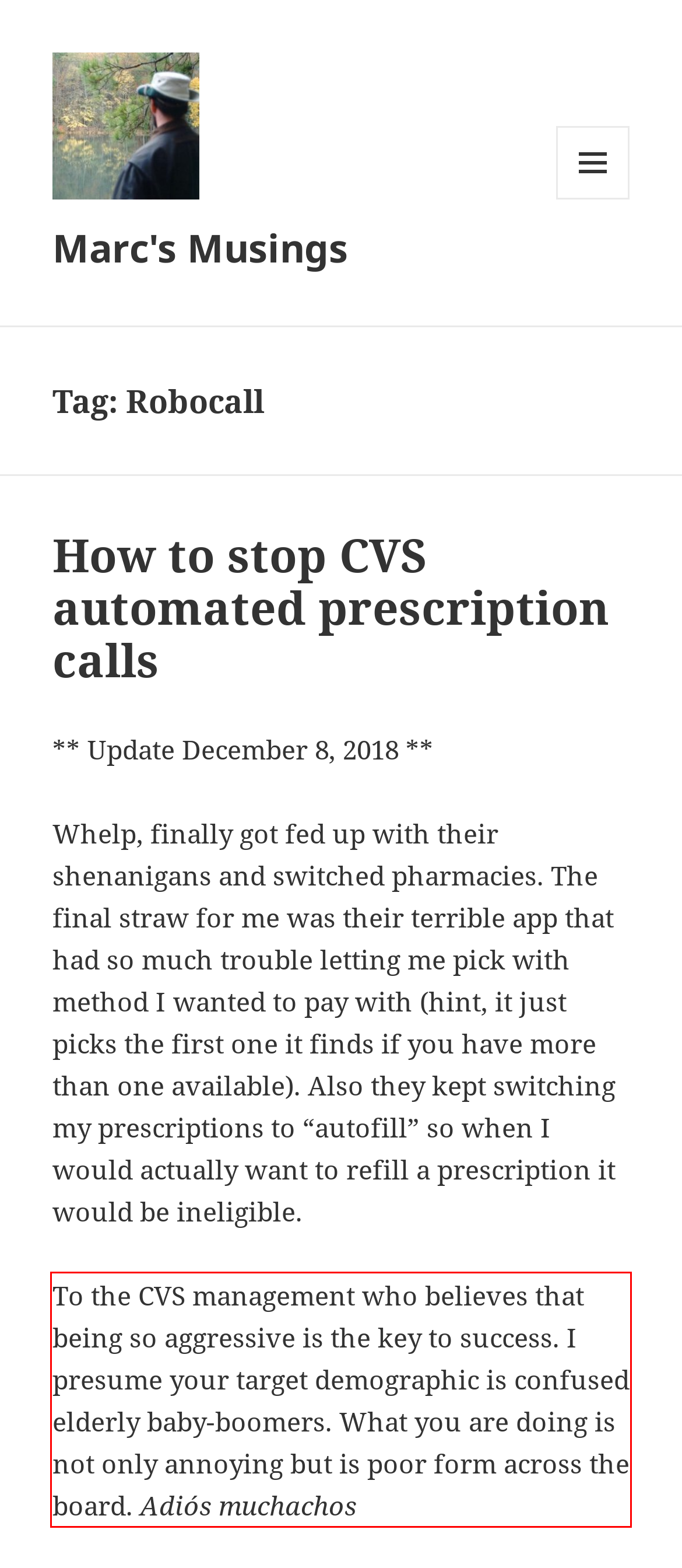Within the screenshot of the webpage, there is a red rectangle. Please recognize and generate the text content inside this red bounding box.

To the CVS management who believes that being so aggressive is the key to success. I presume your target demographic is confused elderly baby-boomers. What you are doing is not only annoying but is poor form across the board. Adiós muchachos